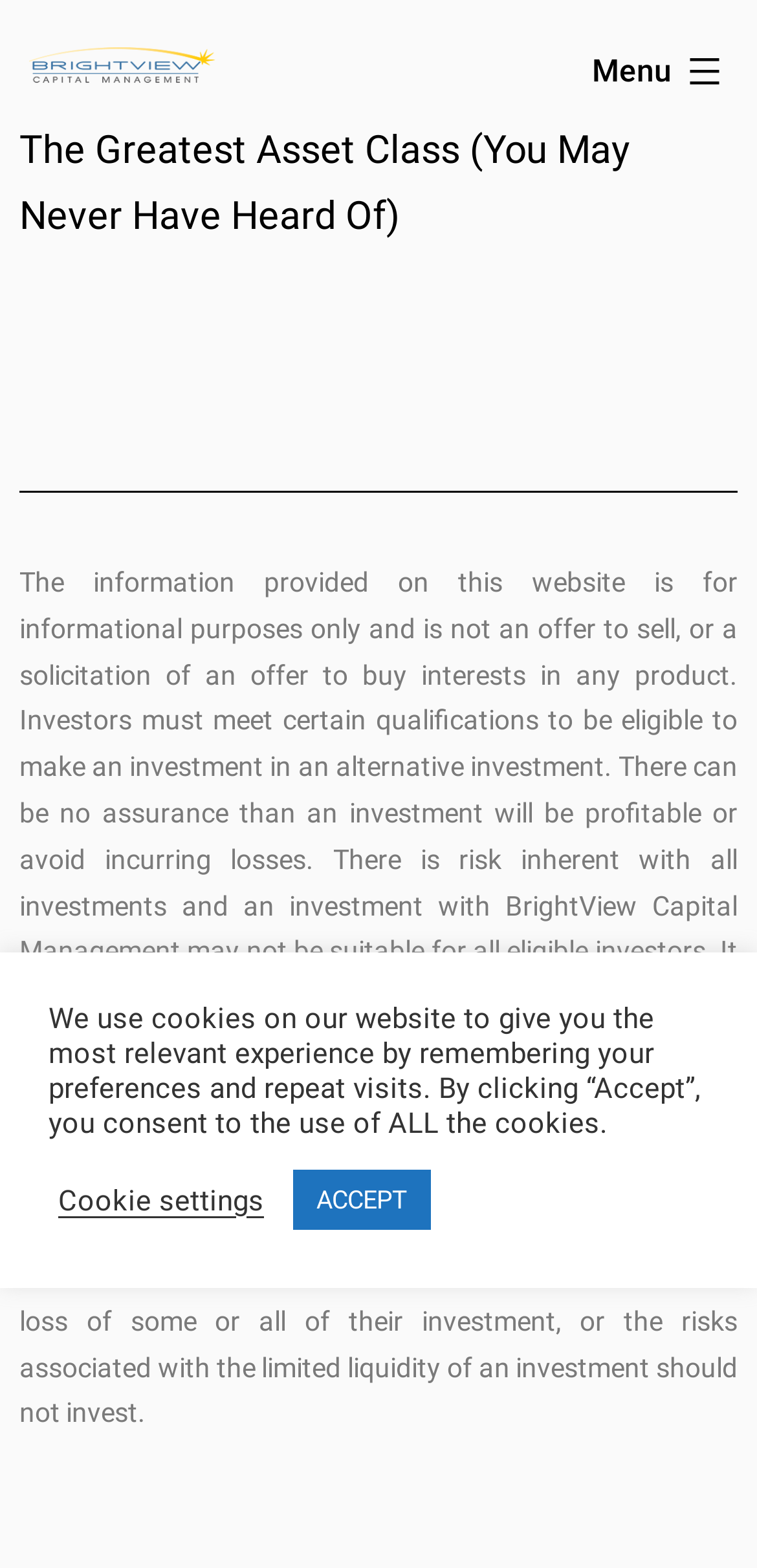Using the format (top-left x, top-left y, bottom-right x, bottom-right y), and given the element description, identify the bounding box coordinates within the screenshot: Cookie settings

[0.077, 0.754, 0.349, 0.776]